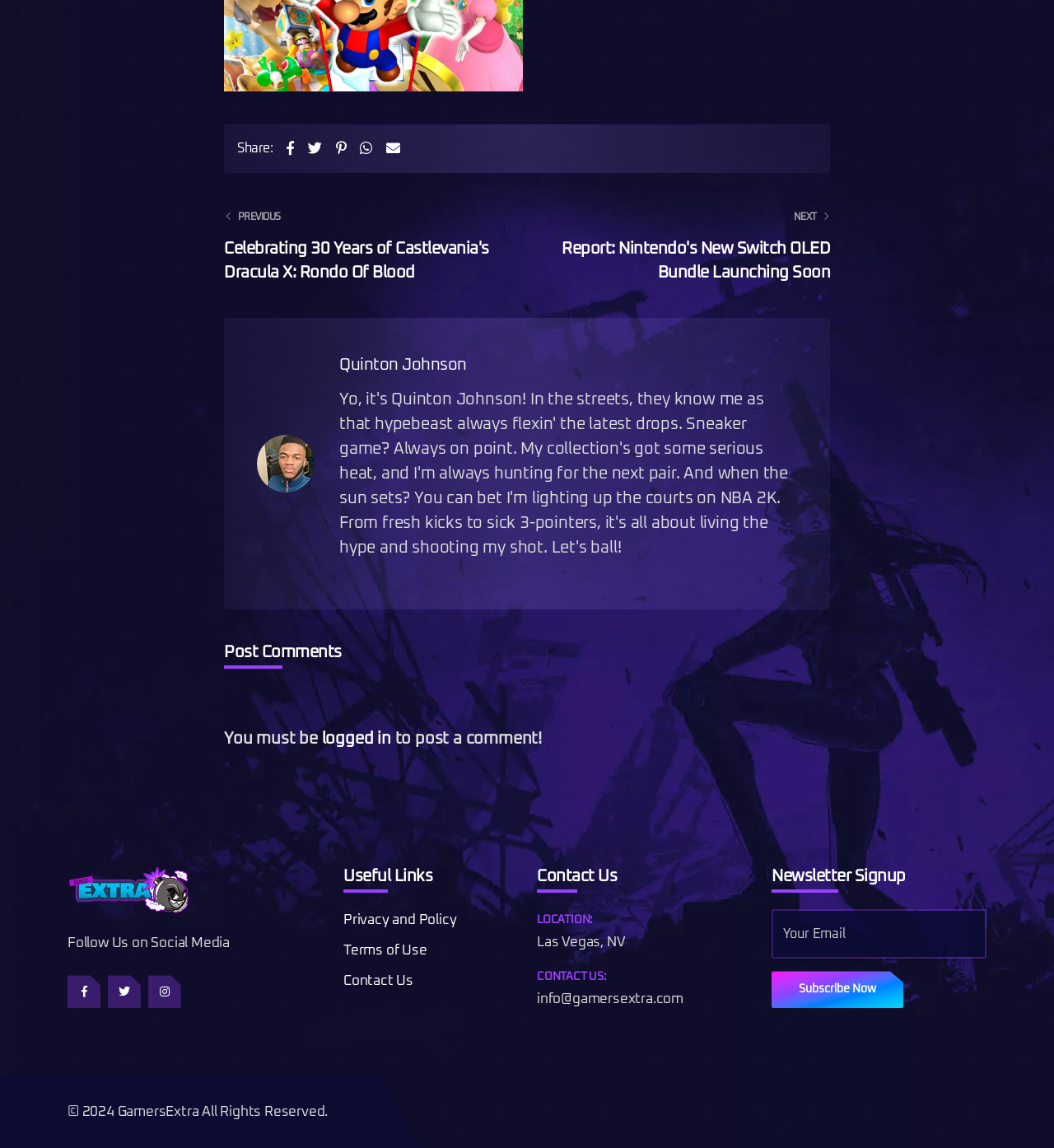What is the copyright year of the website?
Please answer using one word or phrase, based on the screenshot.

2024